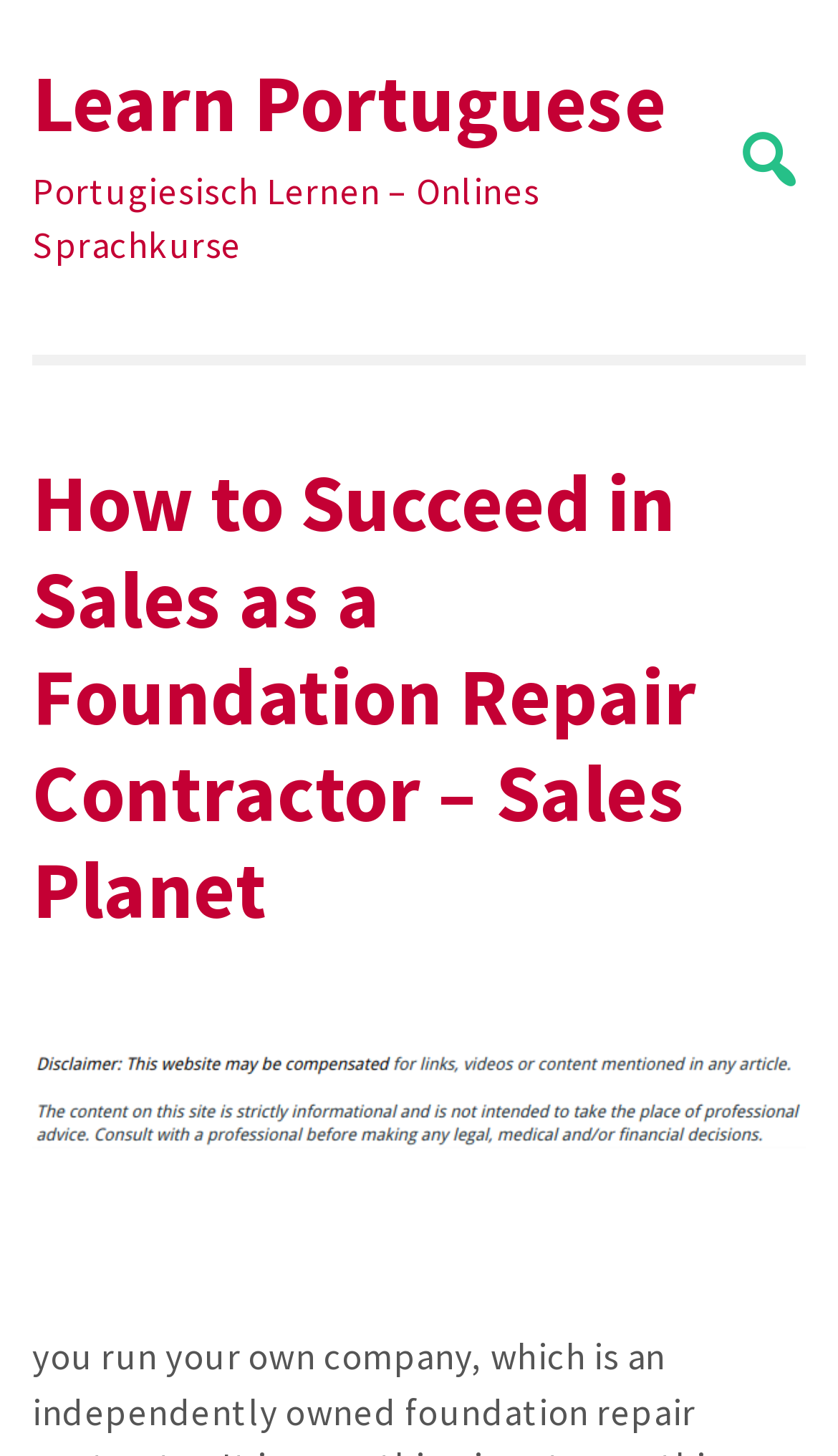Please give a short response to the question using one word or a phrase:
What is the purpose of the button with a search icon?

Search